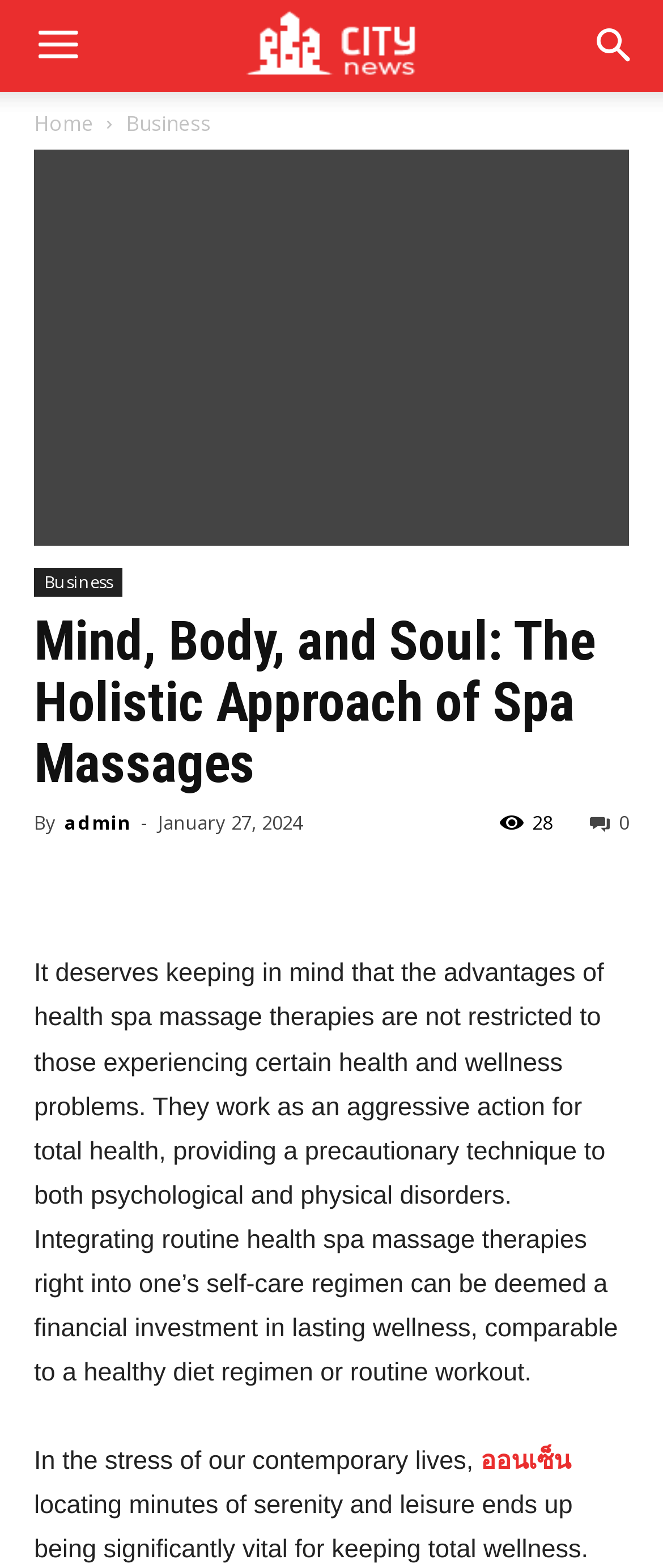Bounding box coordinates should be provided in the format (top-left x, top-left y, bottom-right x, bottom-right y) with all values between 0 and 1. Identify the bounding box for this UI element: Gurugram's Top 10

None